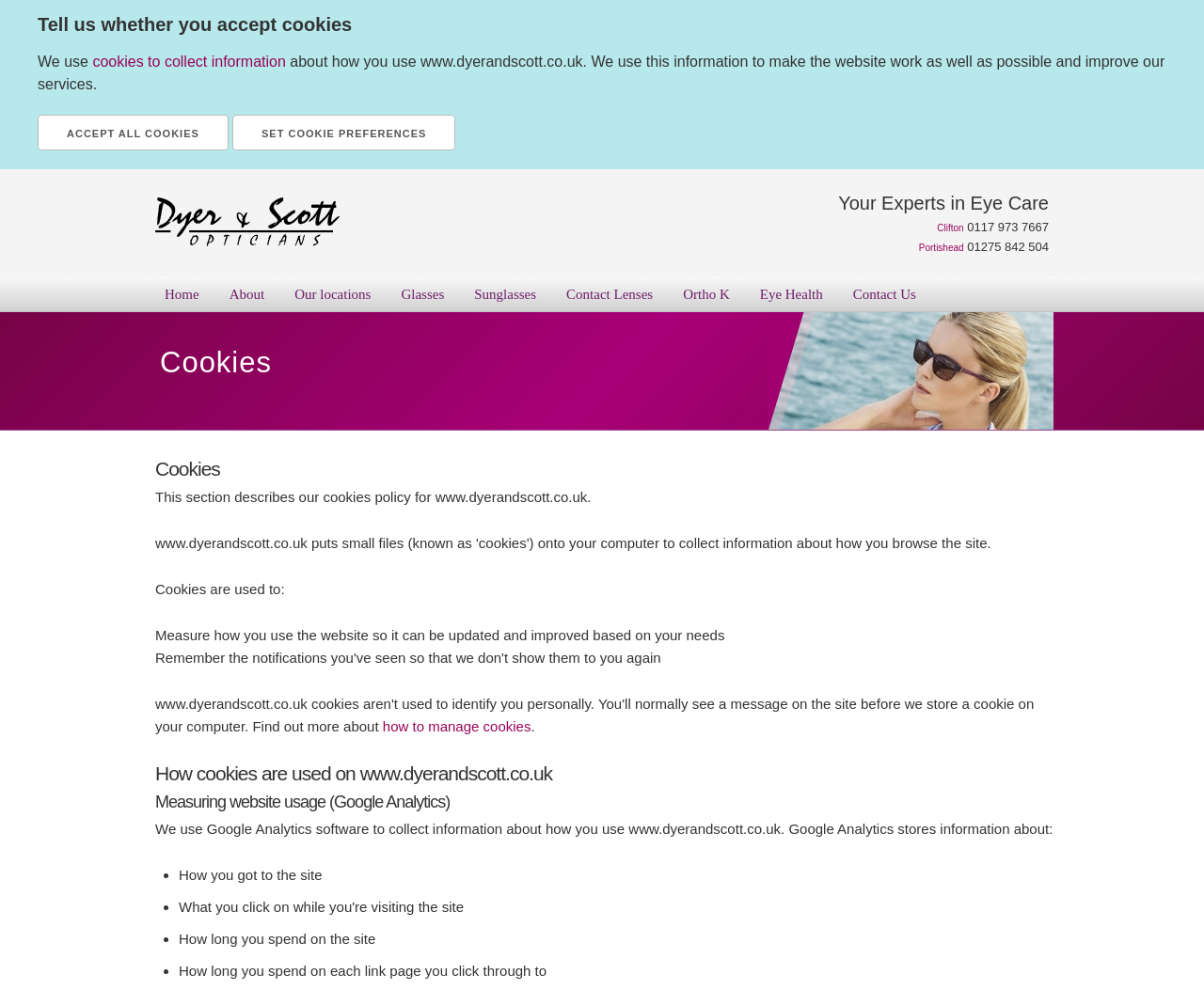Could you locate the bounding box coordinates for the section that should be clicked to accomplish this task: "Contact Us".

[0.701, 0.281, 0.769, 0.314]